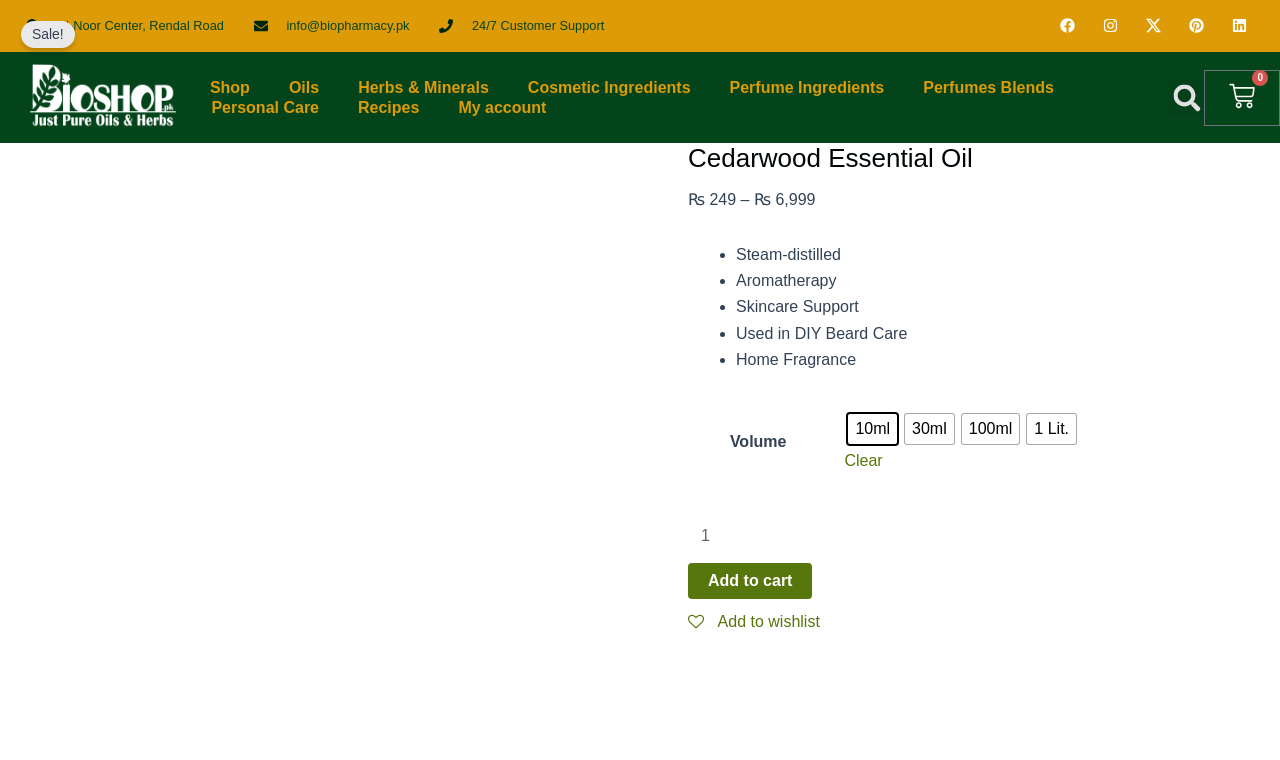What is the price of Cedarwood Essential Oil?
Look at the image and respond to the question as thoroughly as possible.

The price of Cedarwood Essential Oil can be found in the product description section, where it is listed as '₨ 6,999'.